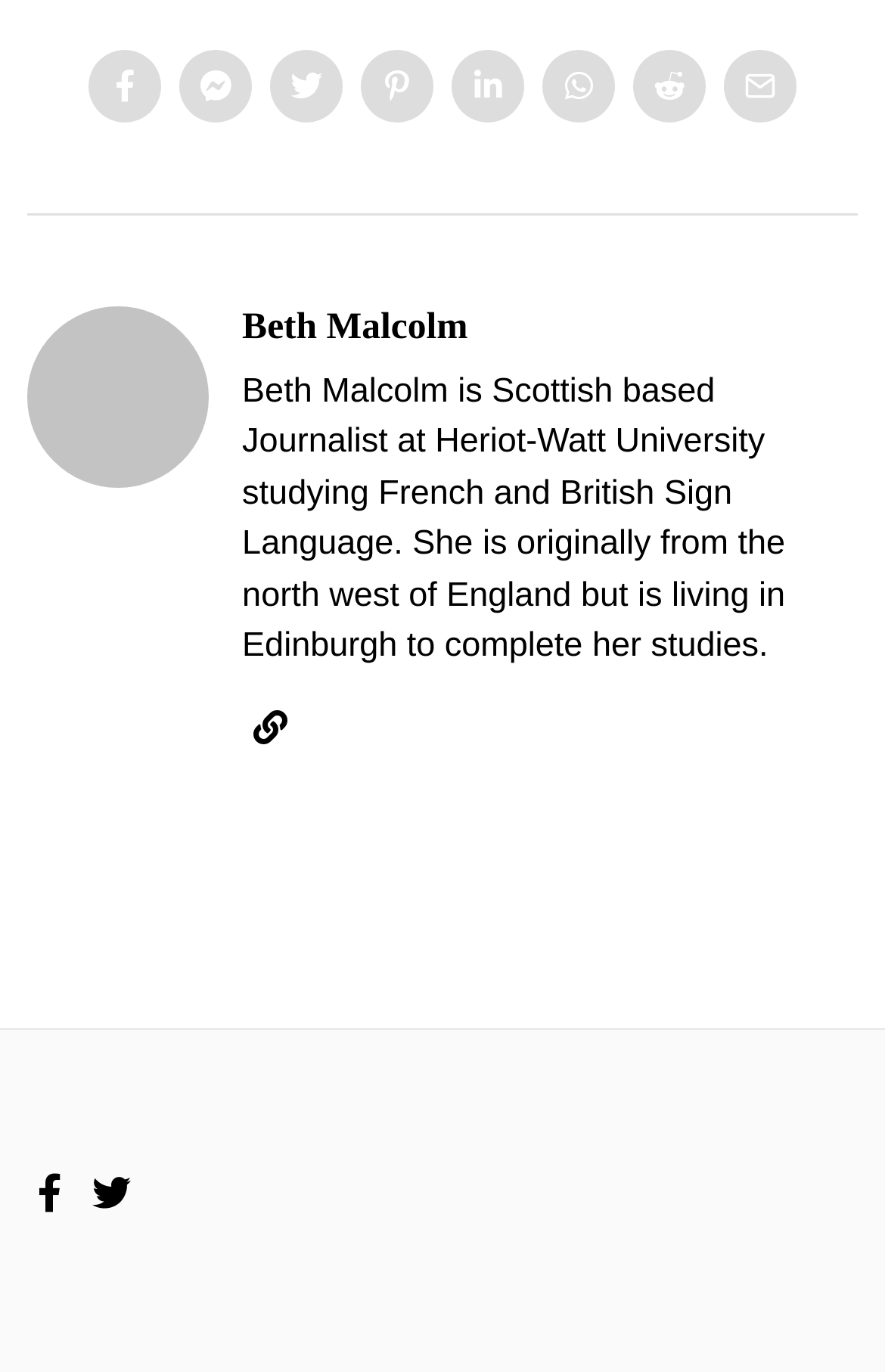Determine the bounding box coordinates for the clickable element required to fulfill the instruction: "click the first social media link". Provide the coordinates as four float numbers between 0 and 1, i.e., [left, top, right, bottom].

[0.1, 0.037, 0.182, 0.09]